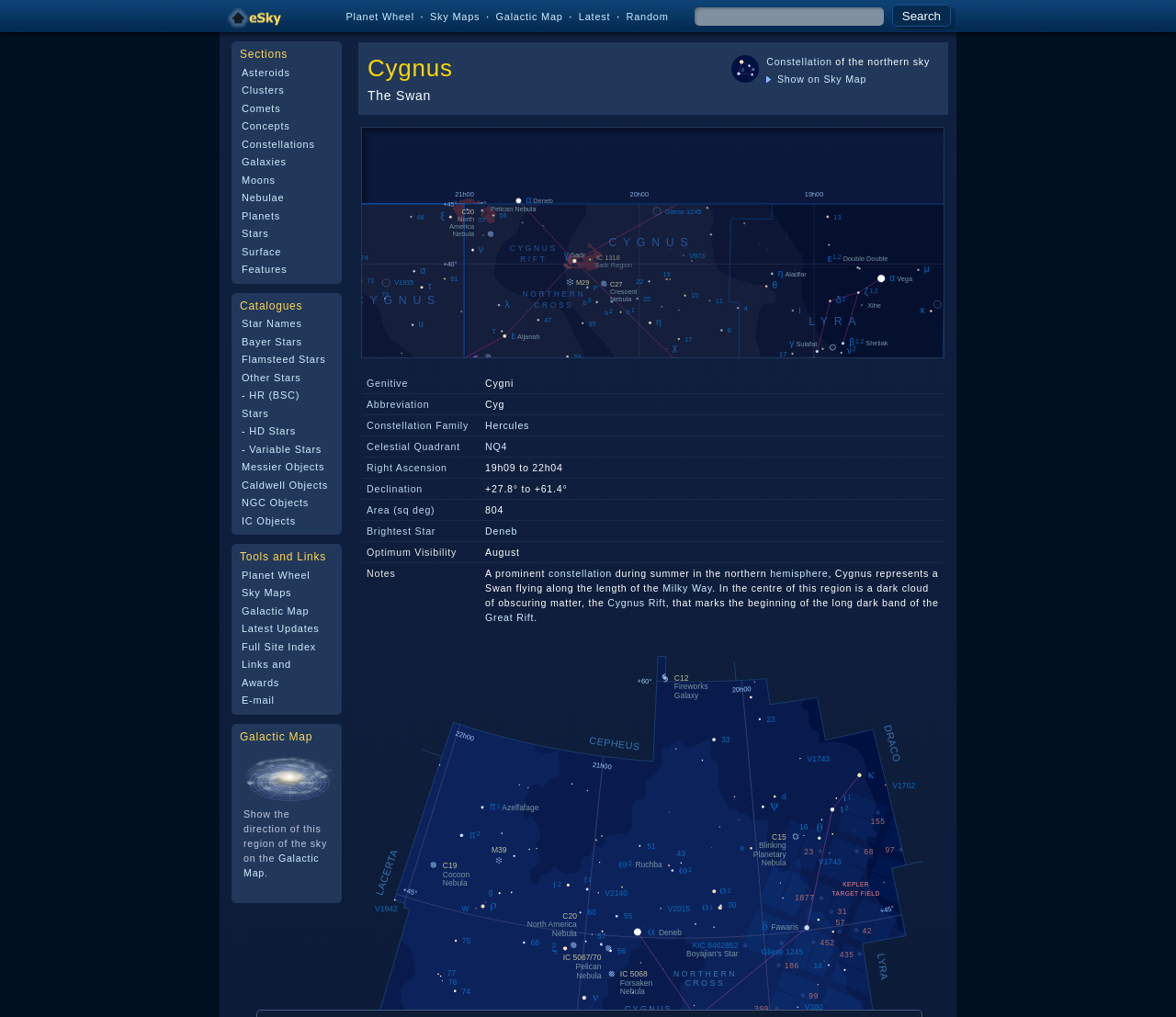Please analyze the image and give a detailed answer to the question:
What is the purpose of the search button?

I inferred the purpose of the search button by its location next to the search textbox and its label 'Search'. It is likely that users can enter keywords in the textbox and click the search button to find relevant content on the website.